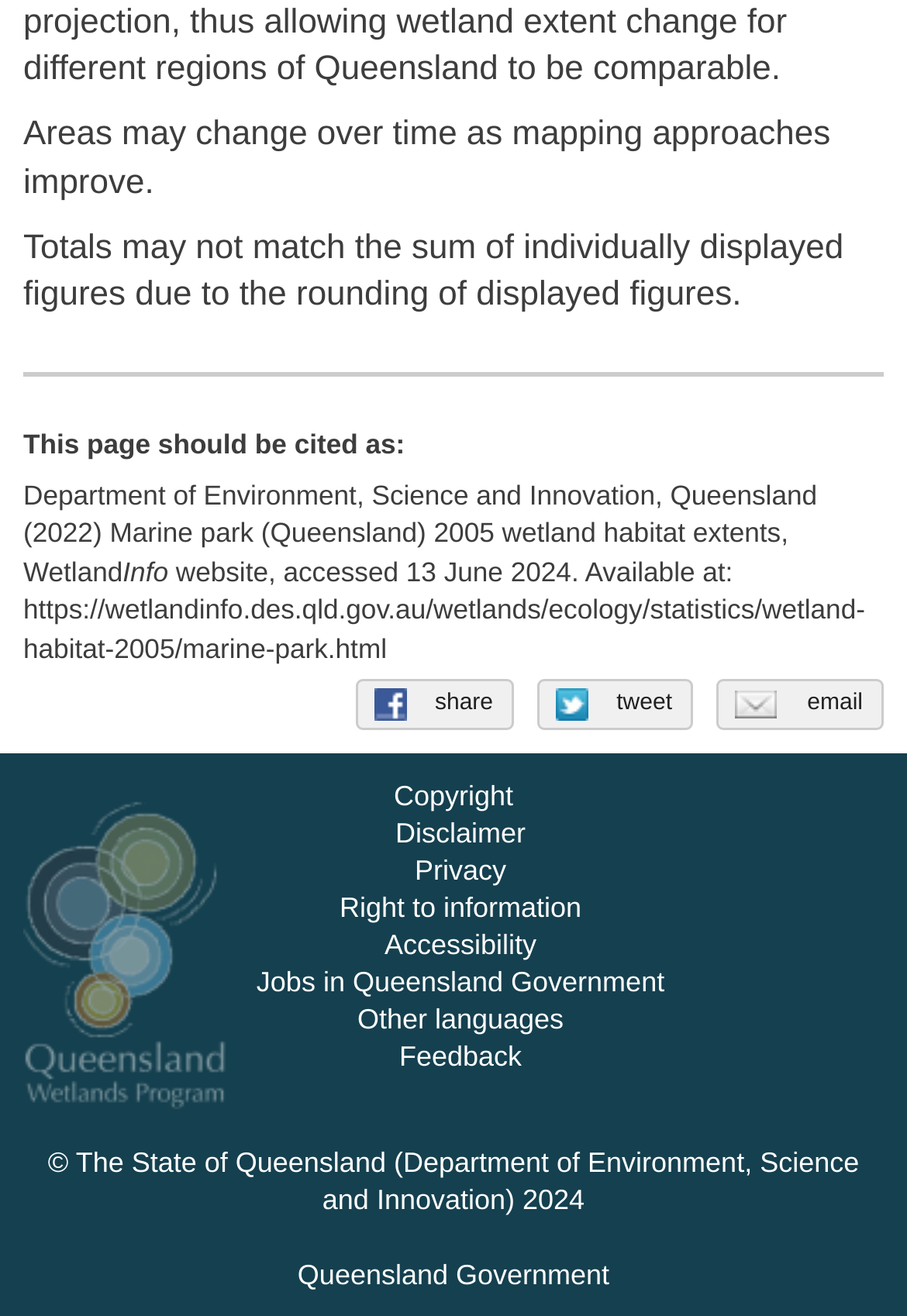Could you specify the bounding box coordinates for the clickable section to complete the following instruction: "Tweet about this page"?

[0.592, 0.516, 0.764, 0.555]